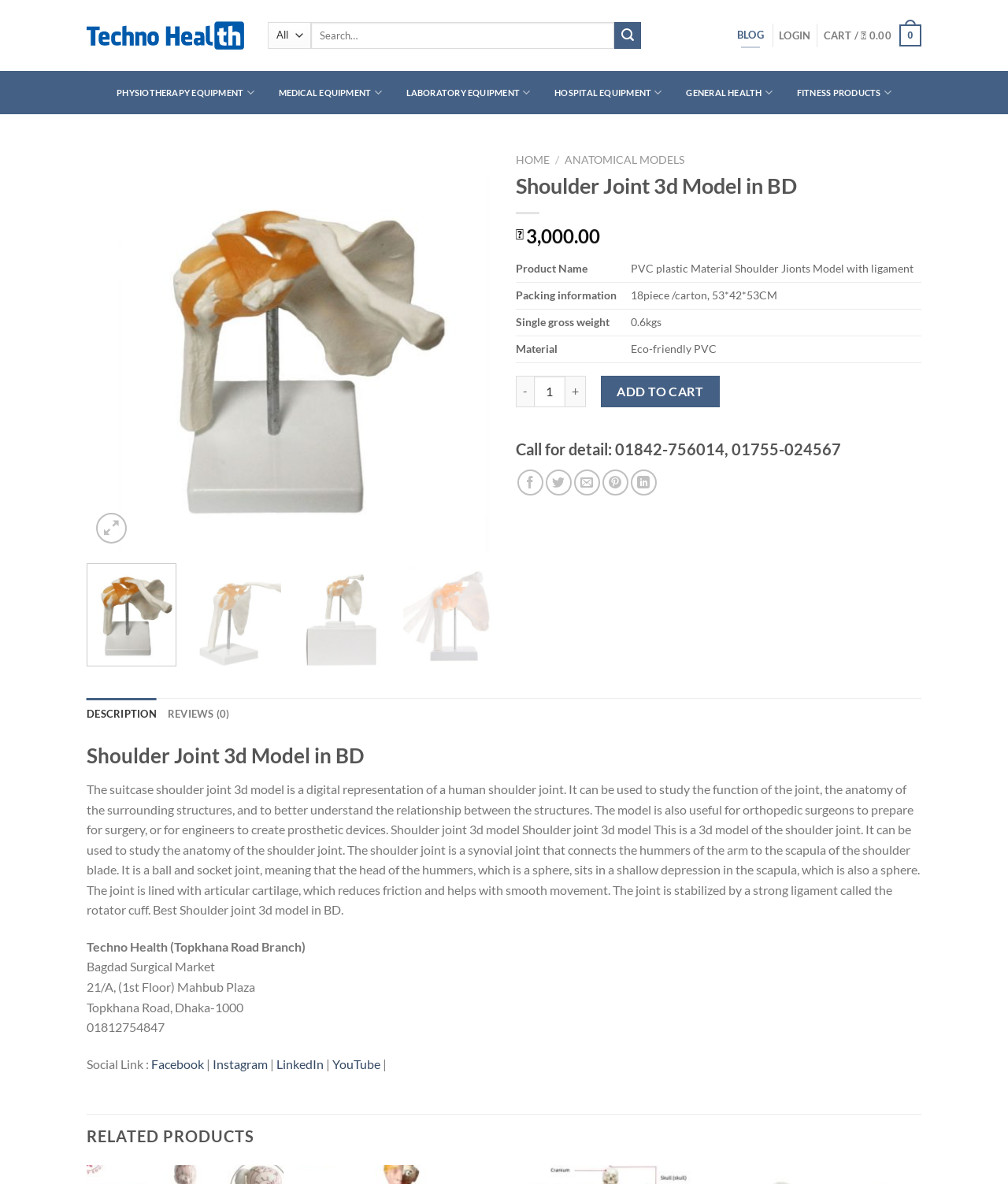Highlight the bounding box coordinates of the element that should be clicked to carry out the following instruction: "Search for a product". The coordinates must be given as four float numbers ranging from 0 to 1, i.e., [left, top, right, bottom].

[0.266, 0.019, 0.636, 0.041]